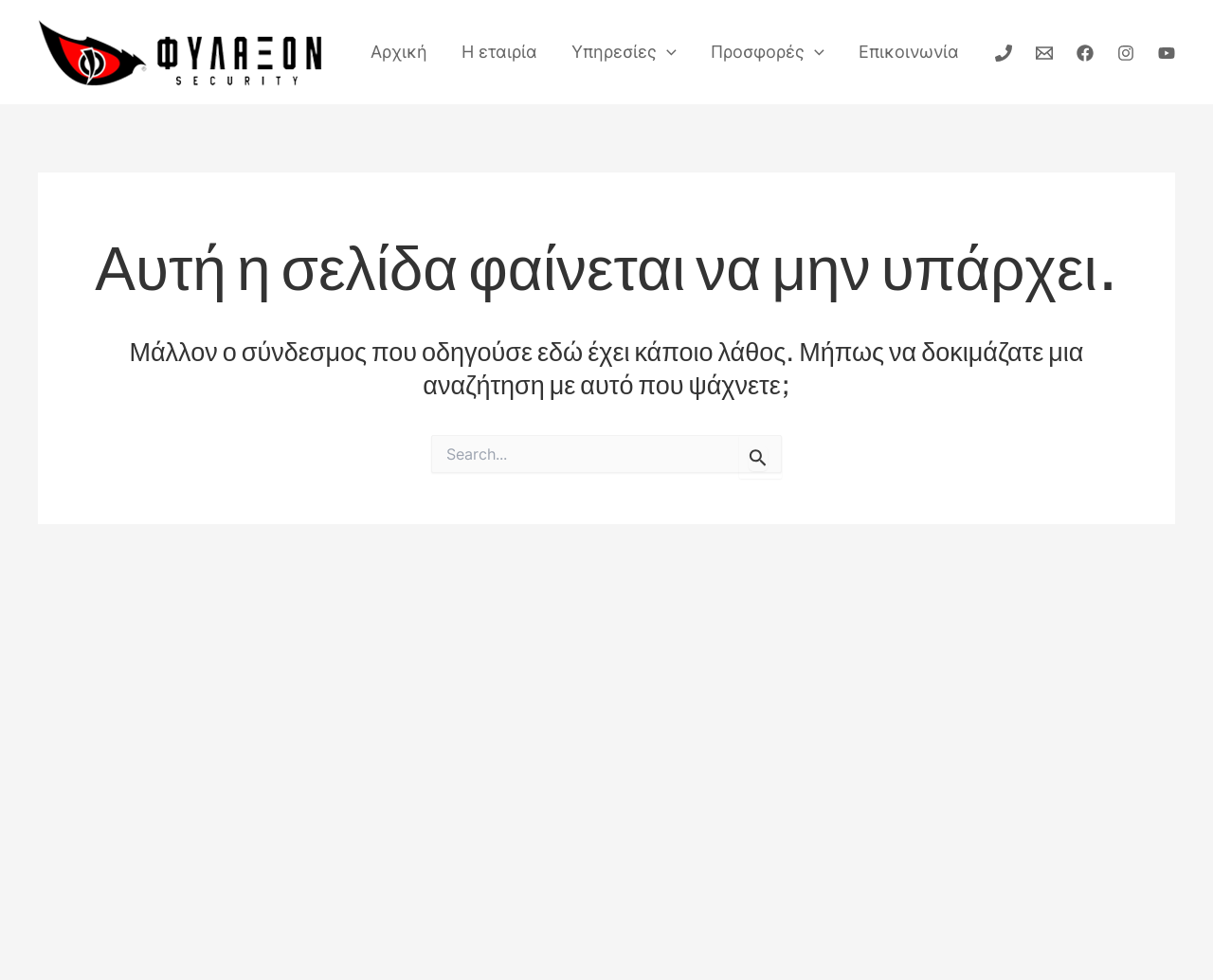Given the element description "value="Search"", identify the bounding box of the corresponding UI element.

None